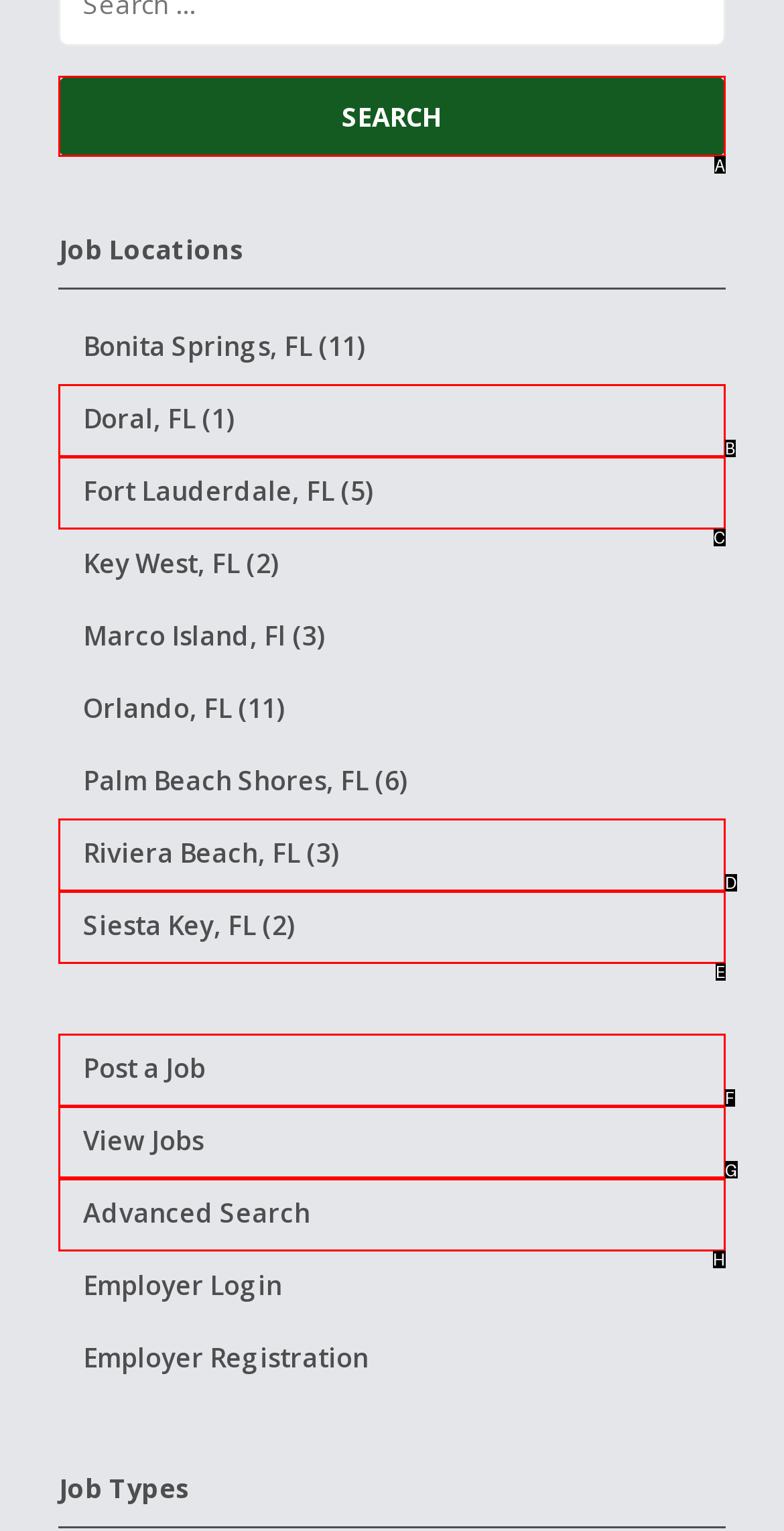Identify the letter of the UI element I need to click to carry out the following instruction: Perform an advanced job search

H